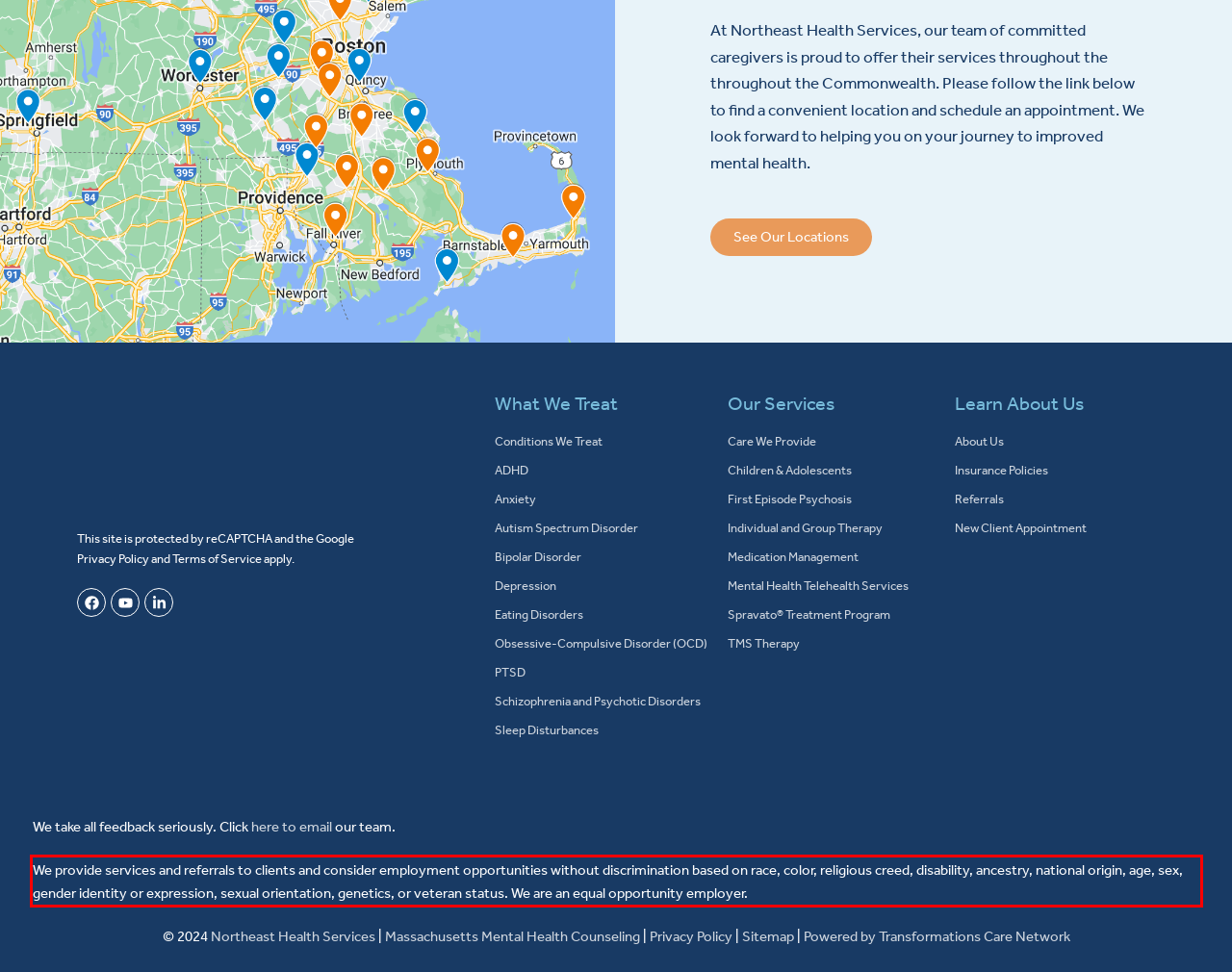Please use OCR to extract the text content from the red bounding box in the provided webpage screenshot.

We provide services and referrals to clients and consider employment opportunities without discrimination based on race, color, religious creed, disability, ancestry, national origin, age, sex, gender identity or expression, sexual orientation, genetics, or veteran status. We are an equal opportunity employer.